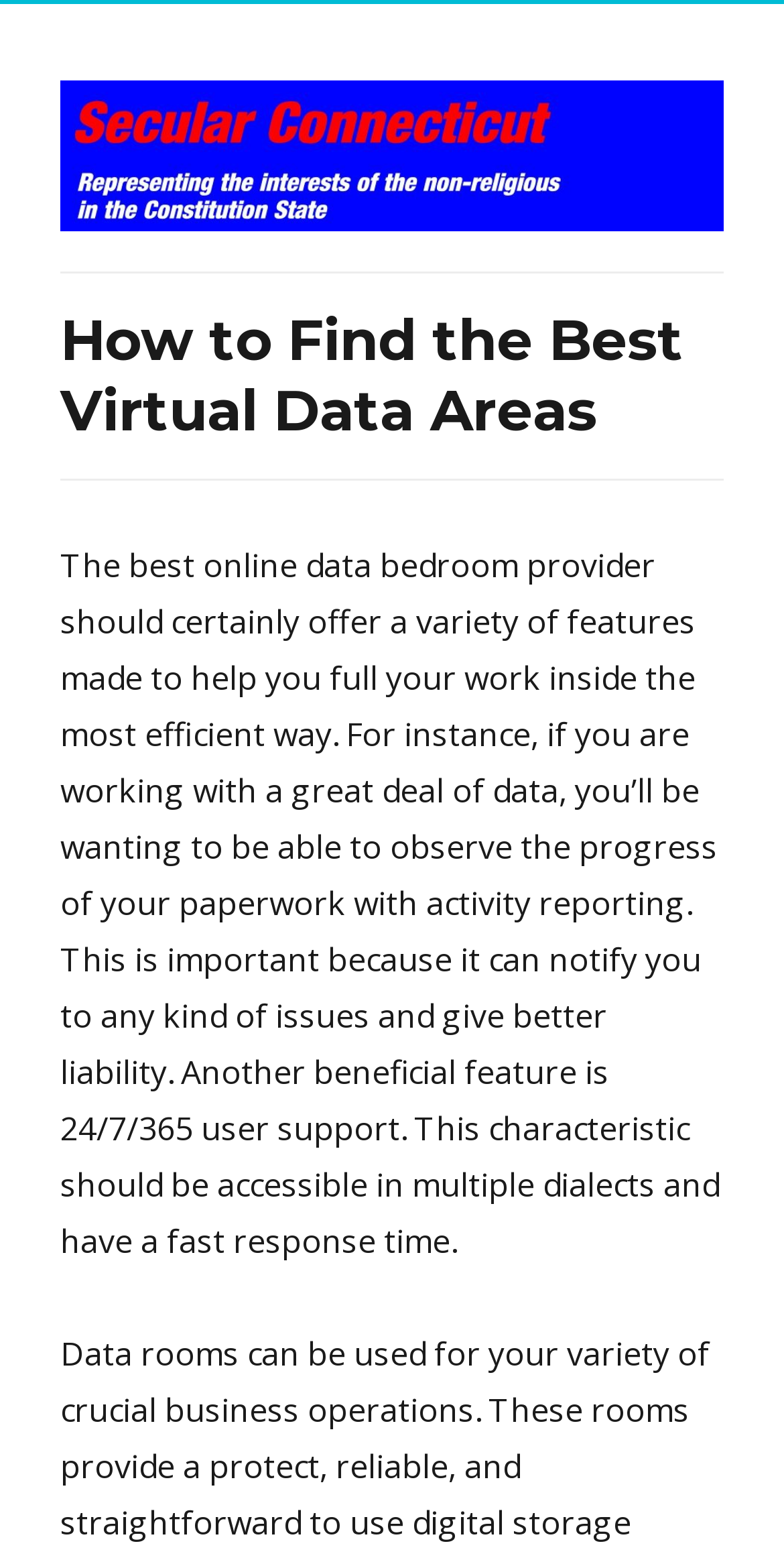Determine the bounding box for the UI element described here: "alt="Secular Connecticut"".

[0.077, 0.051, 0.923, 0.147]